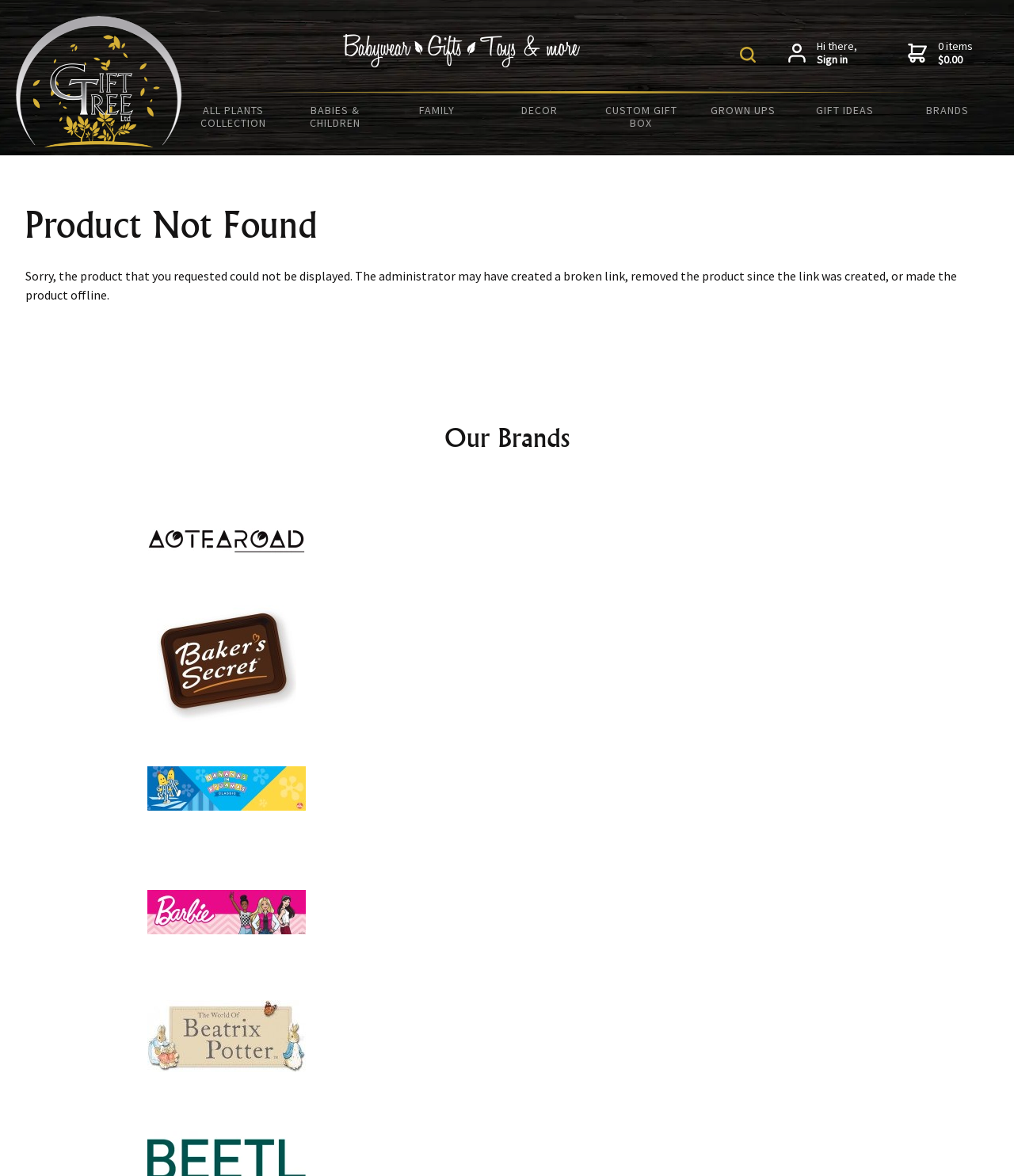What is the current status of the user's shopping cart?
Please provide a single word or phrase as the answer based on the screenshot.

0 items $0.00